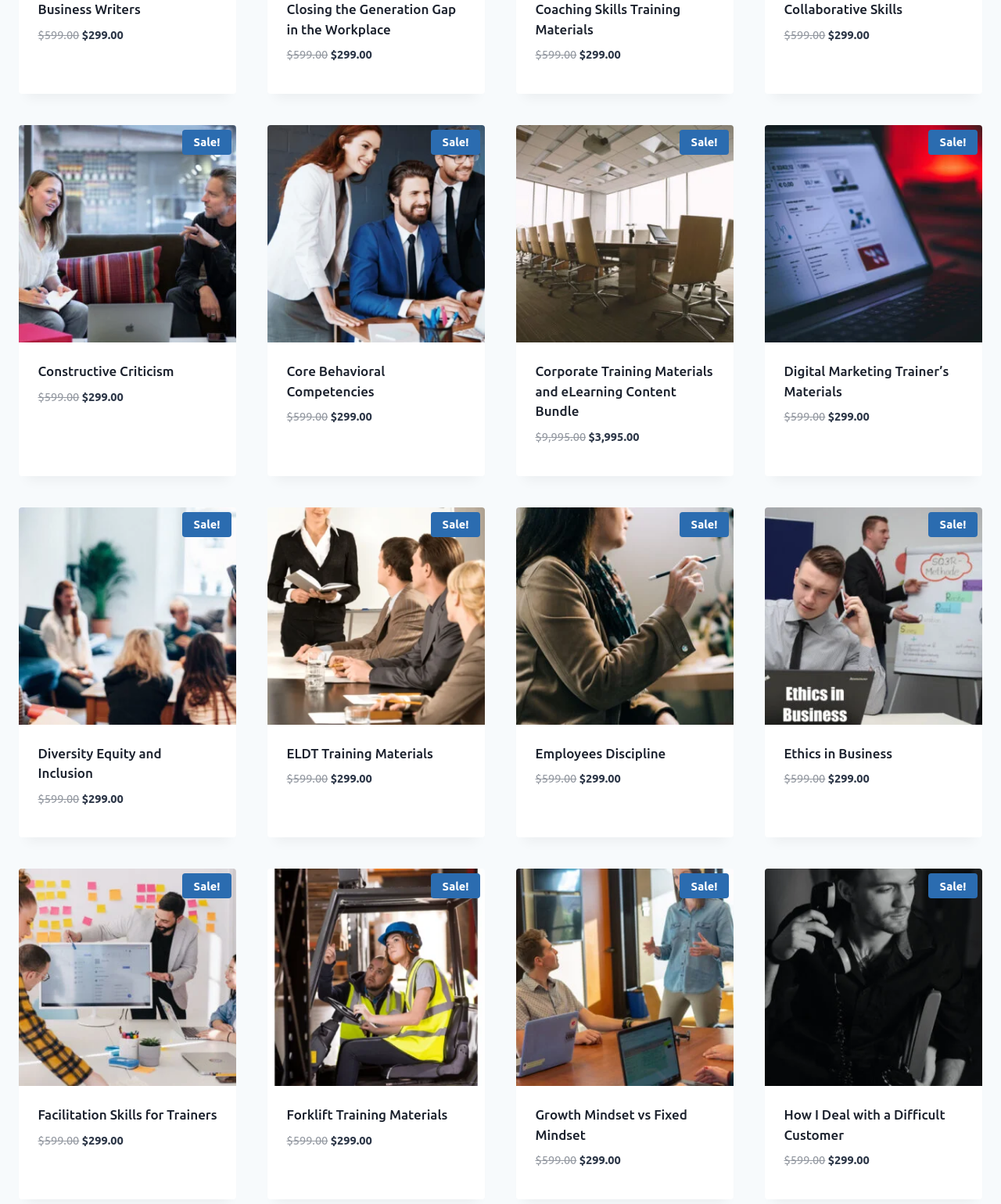What is the original price of 'Business Writers'? Analyze the screenshot and reply with just one word or a short phrase.

$599.00